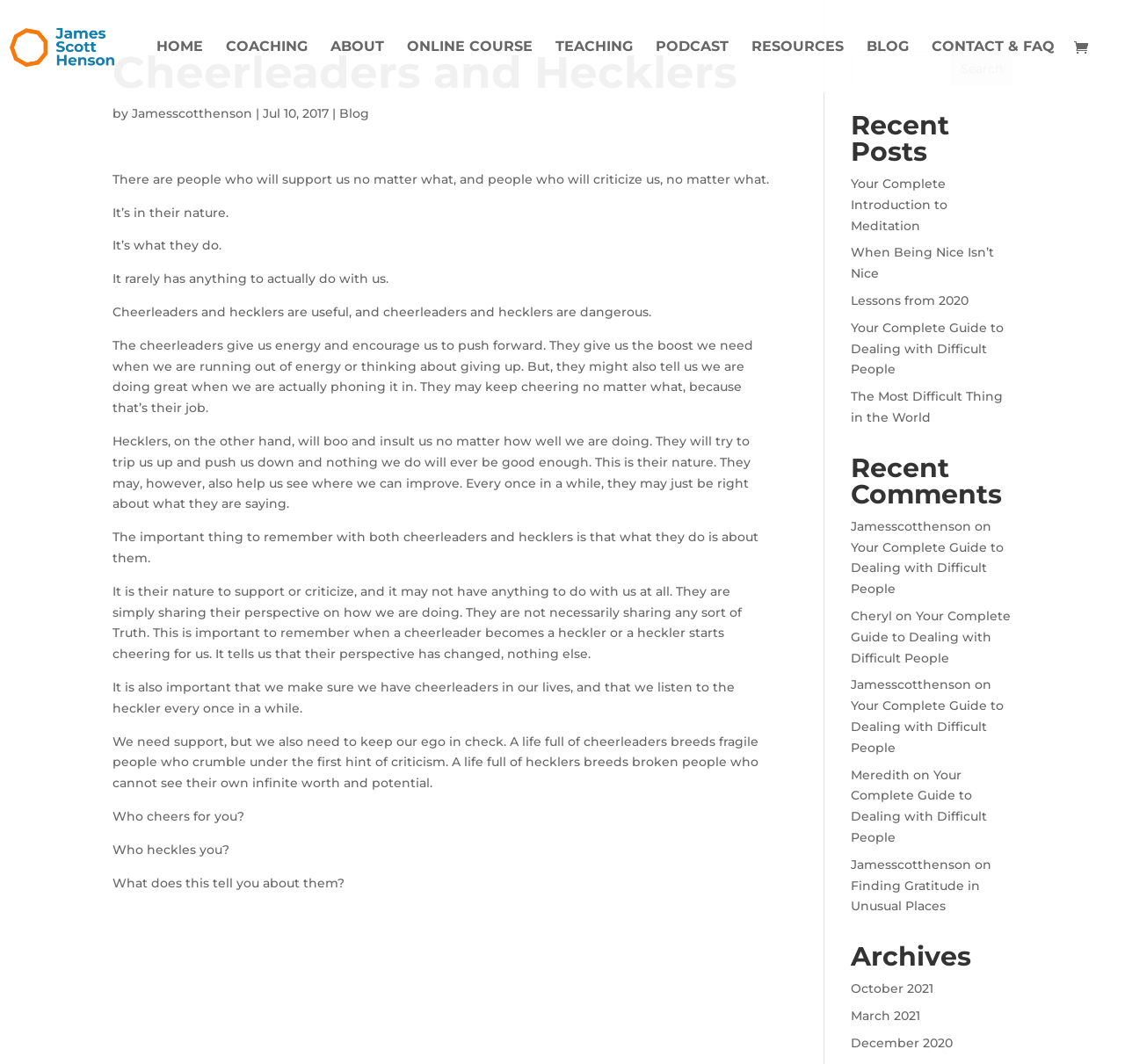Please identify the bounding box coordinates of the clickable area that will allow you to execute the instruction: "Read the 'Cheerleaders and Hecklers' article".

[0.1, 0.048, 0.689, 0.861]